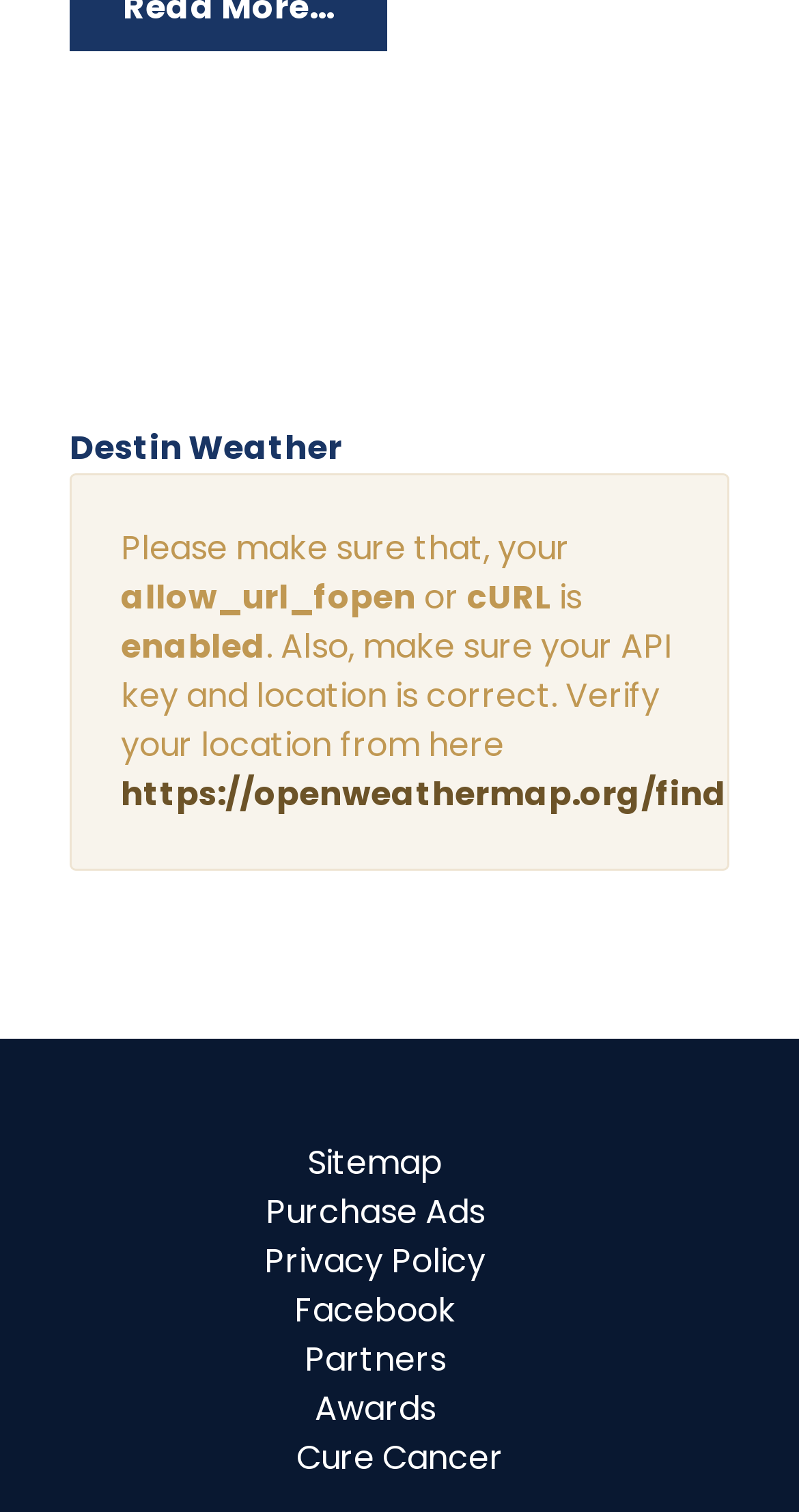How many links are available at the bottom of the page?
Using the image, provide a concise answer in one word or a short phrase.

7